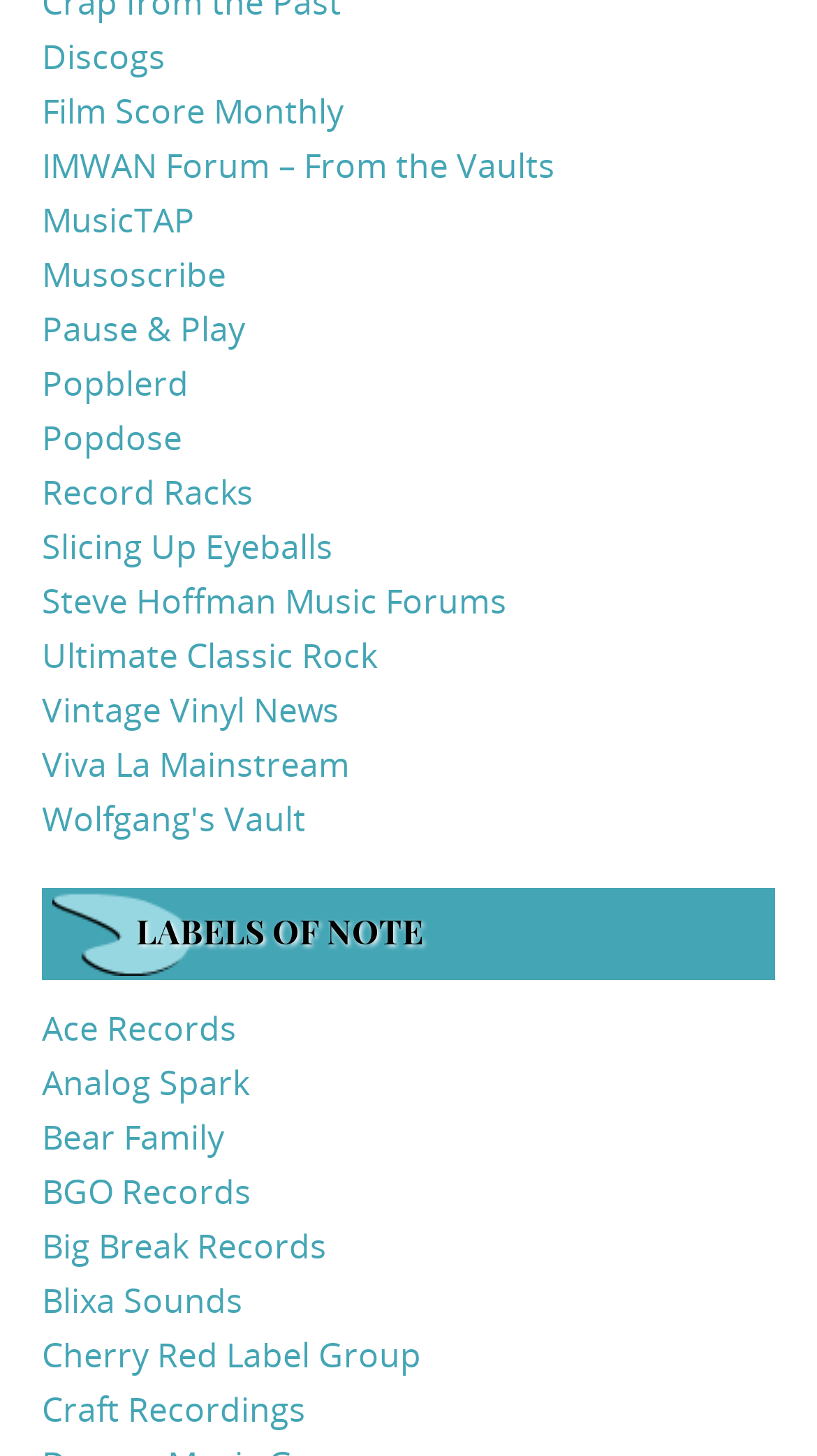Please determine the bounding box coordinates for the element with the description: "Big Break Records".

[0.051, 0.839, 0.4, 0.871]